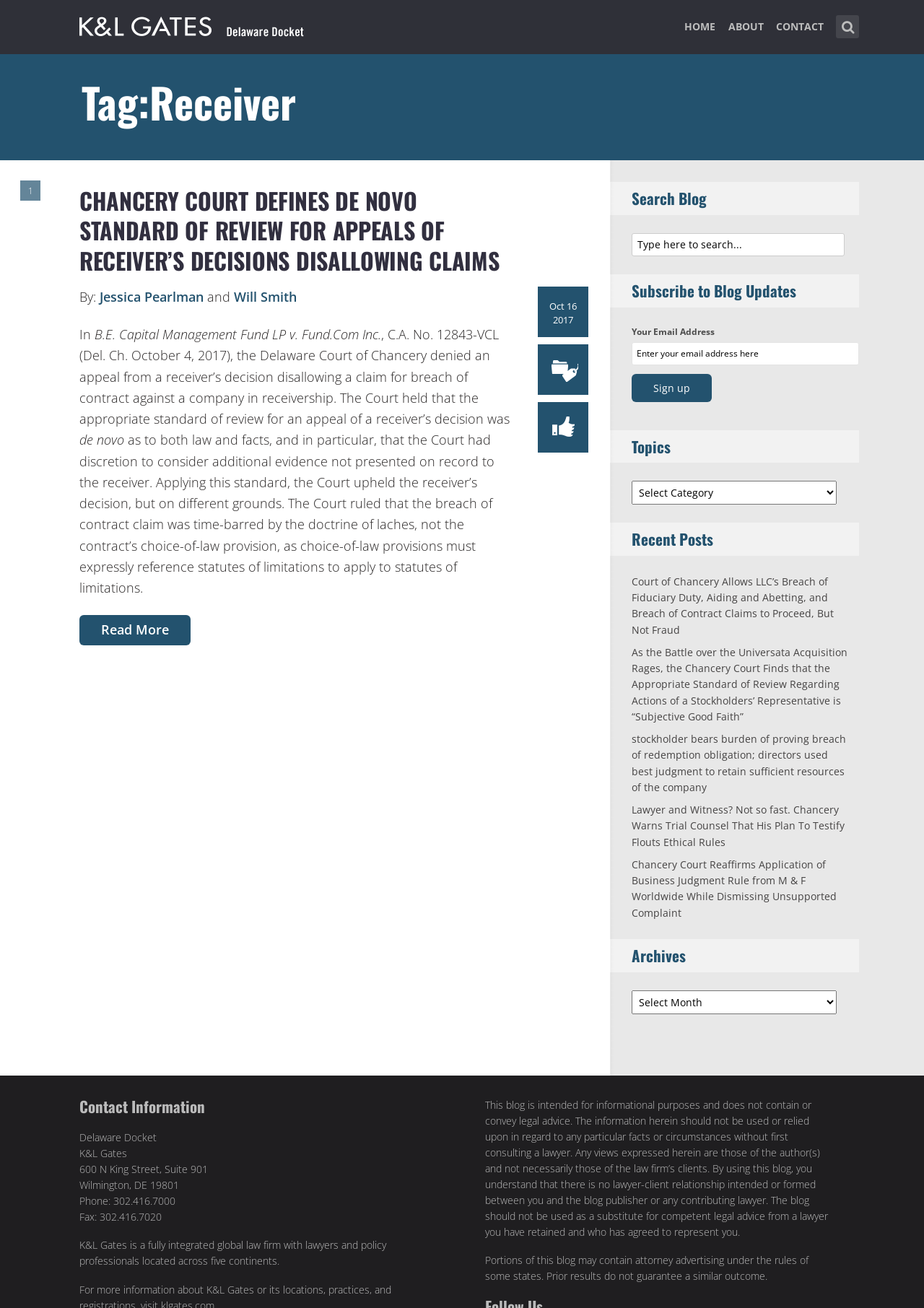Determine the coordinates of the bounding box for the clickable area needed to execute this instruction: "Select a topic".

[0.684, 0.368, 0.905, 0.386]